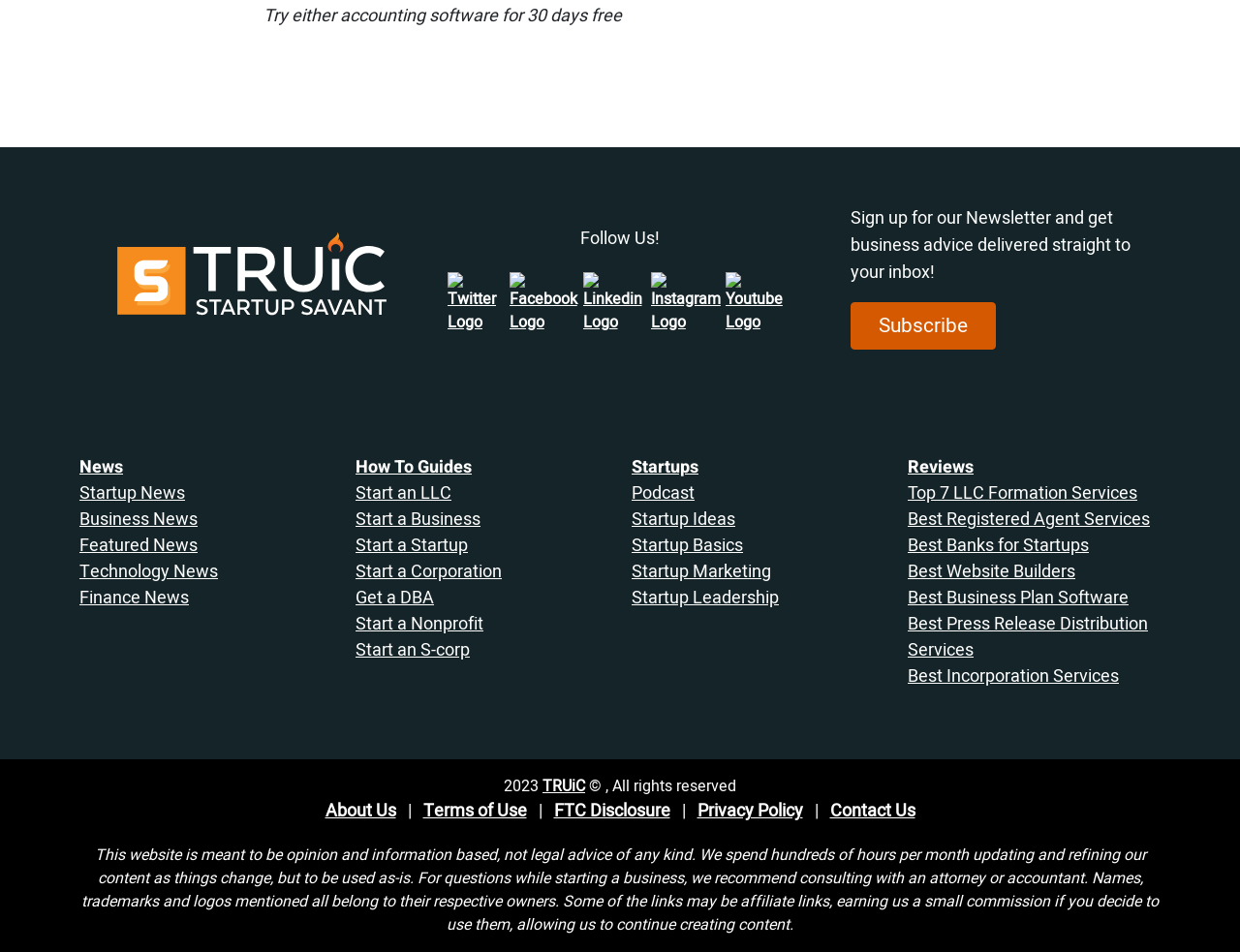Please identify the bounding box coordinates of the clickable region that I should interact with to perform the following instruction: "Contact Us". The coordinates should be expressed as four float numbers between 0 and 1, i.e., [left, top, right, bottom].

[0.669, 0.839, 0.738, 0.866]